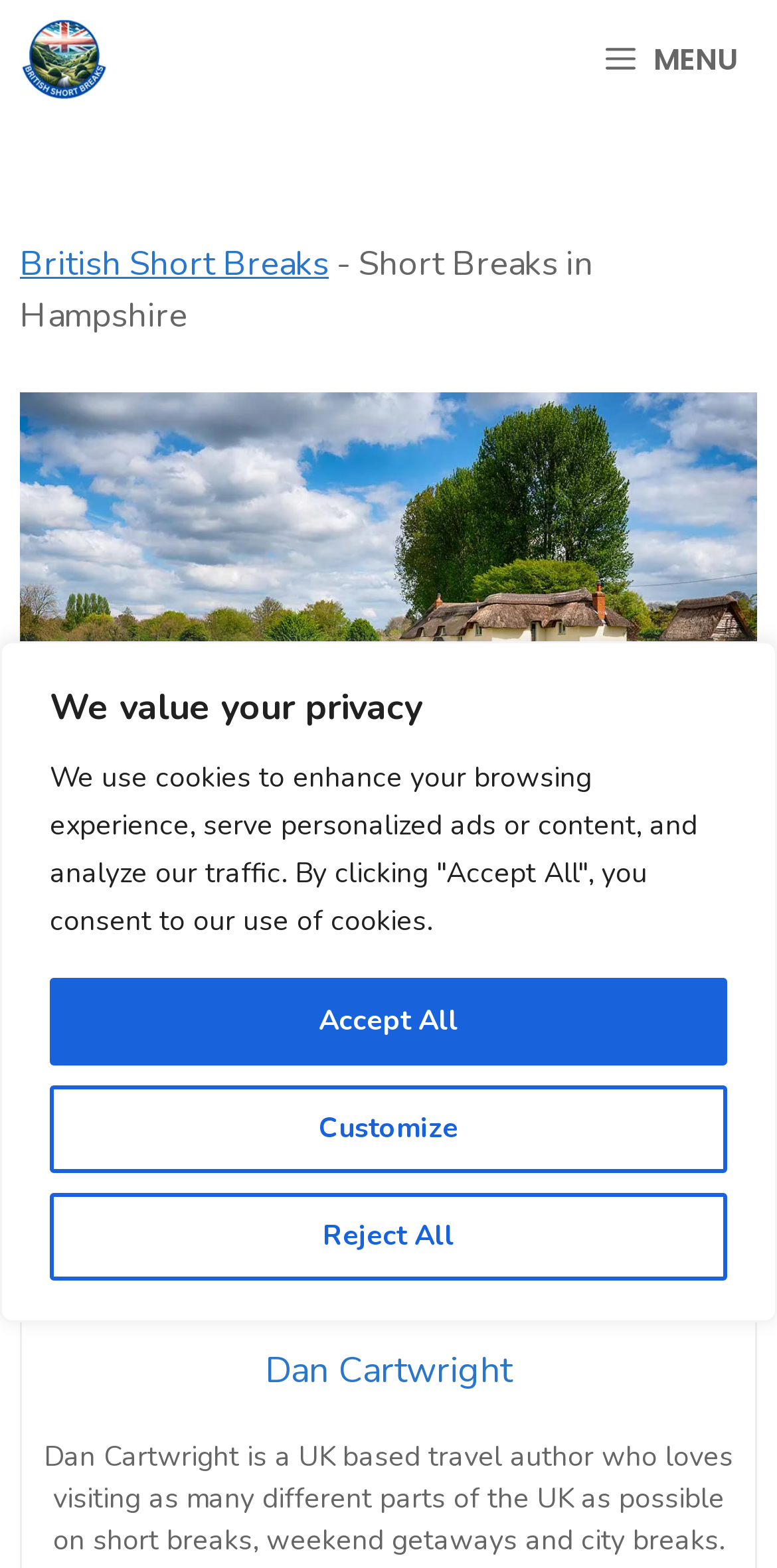Give the bounding box coordinates for the element described by: "Dan Cartwright".

[0.341, 0.858, 0.659, 0.889]